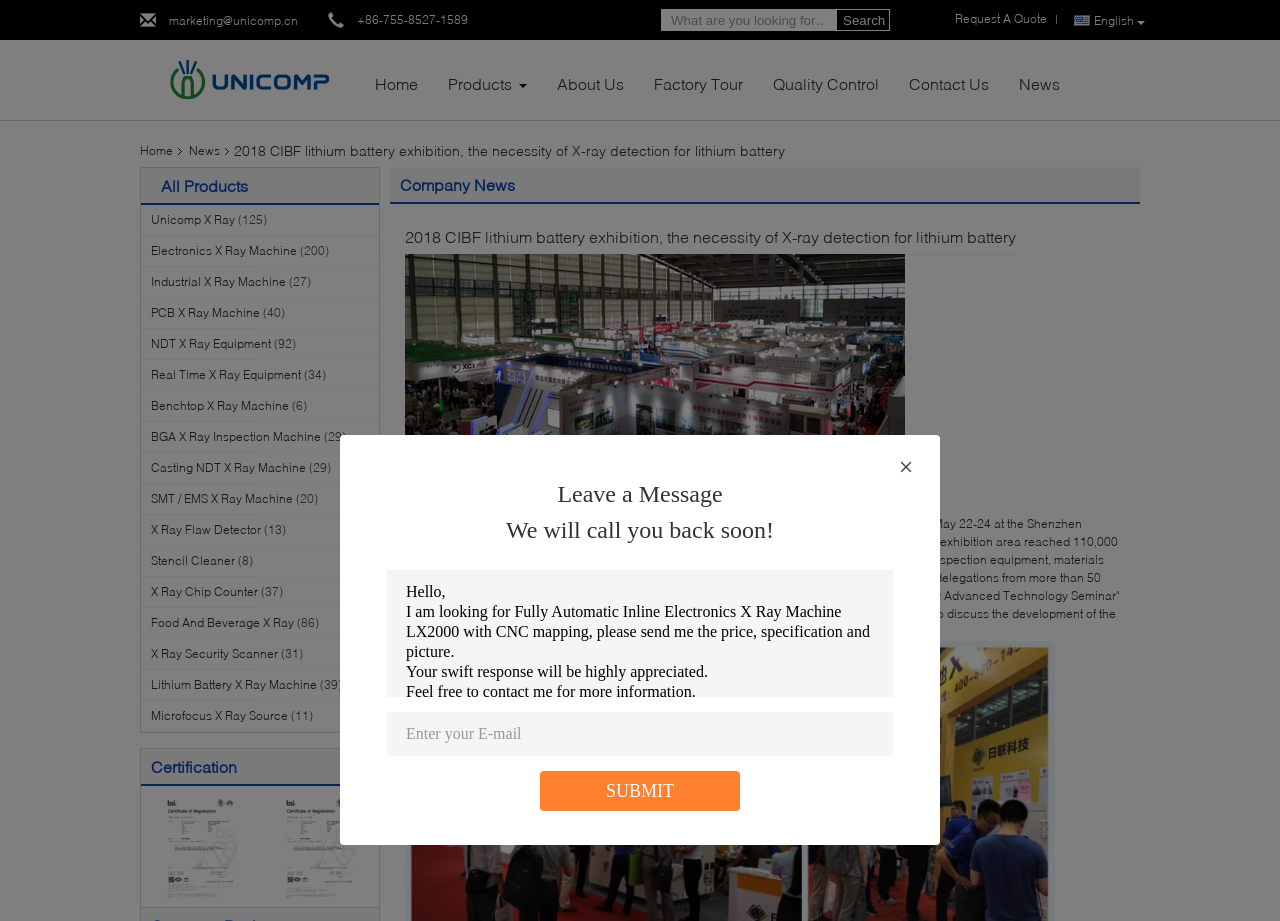Give a full account of the webpage's elements and their arrangement.

This webpage is about China Unicomp Technology, a company that specializes in X-ray inspection equipment and lithium battery technology. At the top of the page, there is a logo of the company, accompanied by a navigation menu with links to different sections of the website, including Home, Products, About Us, Factory Tour, Quality Control, and Contact Us.

Below the navigation menu, there is a search bar where users can enter keywords to search for specific products or information. On the right side of the search bar, there is a link to switch the language to English.

The main content of the page is divided into two sections. On the left side, there is a list of product categories, including Unicomp X Ray, Electronics X Ray Machine, Industrial X Ray Machine, and others. Each category has a number in parentheses, indicating the number of products in that category.

On the right side, there is a section dedicated to company news. The latest news article is about the 2018 CIBF lithium battery exhibition, where the company showcased its X-ray detection technology for lithium batteries. The article is accompanied by an image and provides detailed information about the exhibition, including the number of exhibitors, visitors, and the topics discussed during the seminar.

Below the news article, there is a section for users to leave a message or inquiry about the company's products. Users can enter their email address and message in the provided text boxes and click the "SUBMIT" button to send their inquiry.

At the bottom of the page, there is a section for certification, where the company showcases its certifications and qualifications. There are two images of certification documents, accompanied by links to view more information.

Overall, the webpage provides a clear and organized layout, making it easy for users to navigate and find the information they need about China Unicomp Technology and its products.